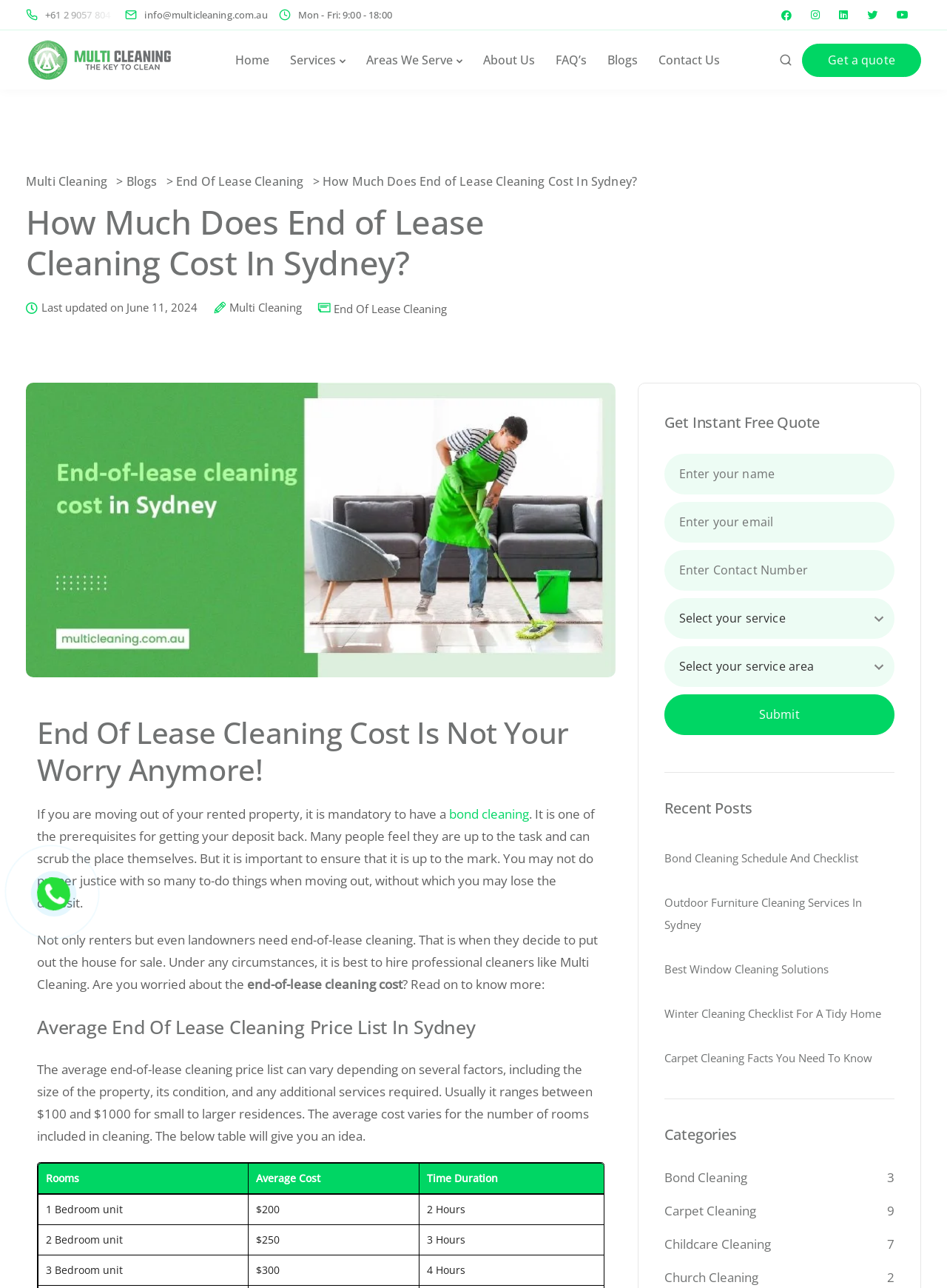Locate the bounding box coordinates of the area that needs to be clicked to fulfill the following instruction: "View the Facebook page". The coordinates should be in the format of four float numbers between 0 and 1, namely [left, top, right, bottom].

[0.816, 0.0, 0.845, 0.023]